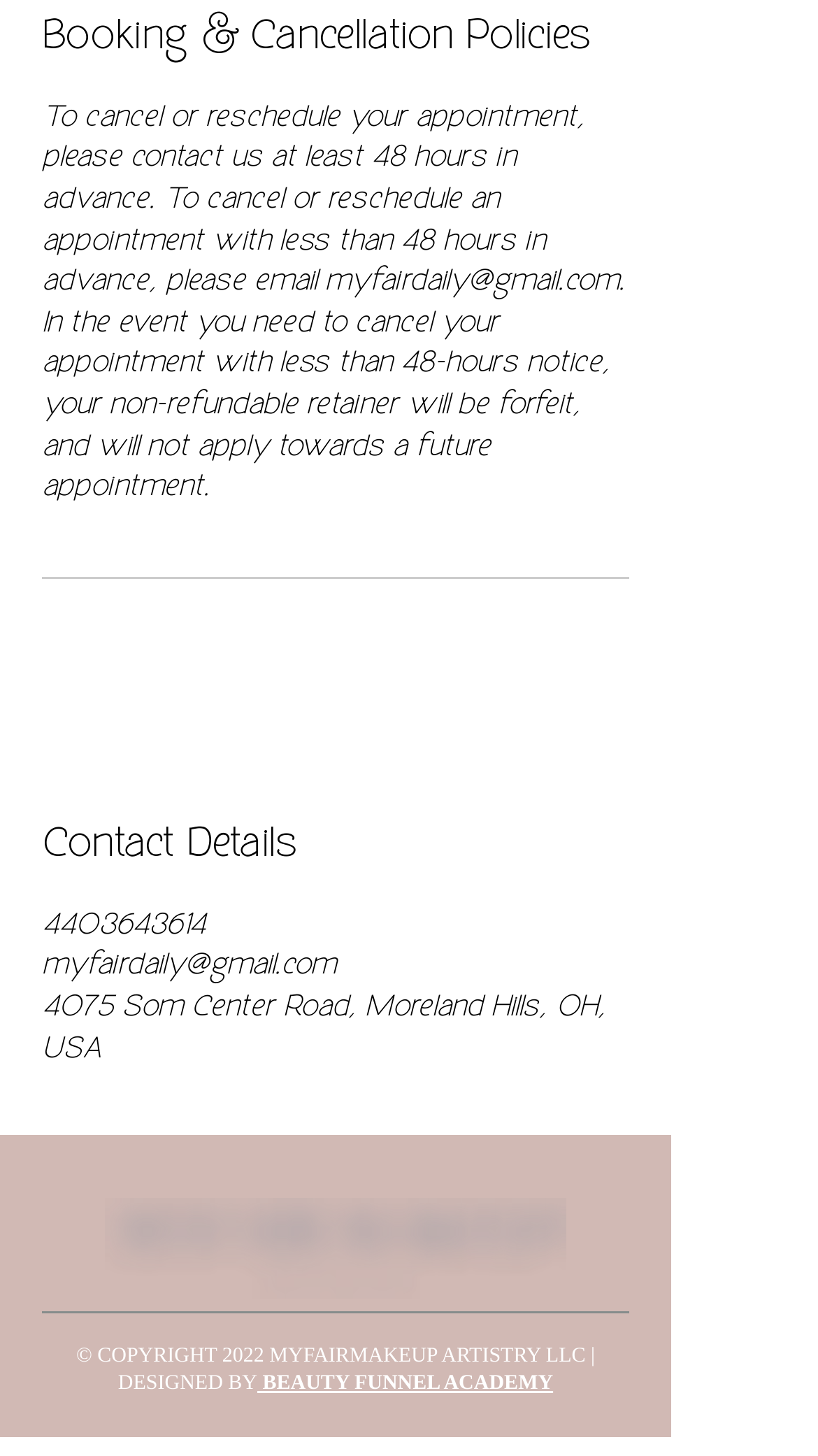Determine the bounding box of the UI element mentioned here: "Nature's Select Inland Empire". The coordinates must be in the format [left, top, right, bottom] with values ranging from 0 to 1.

None